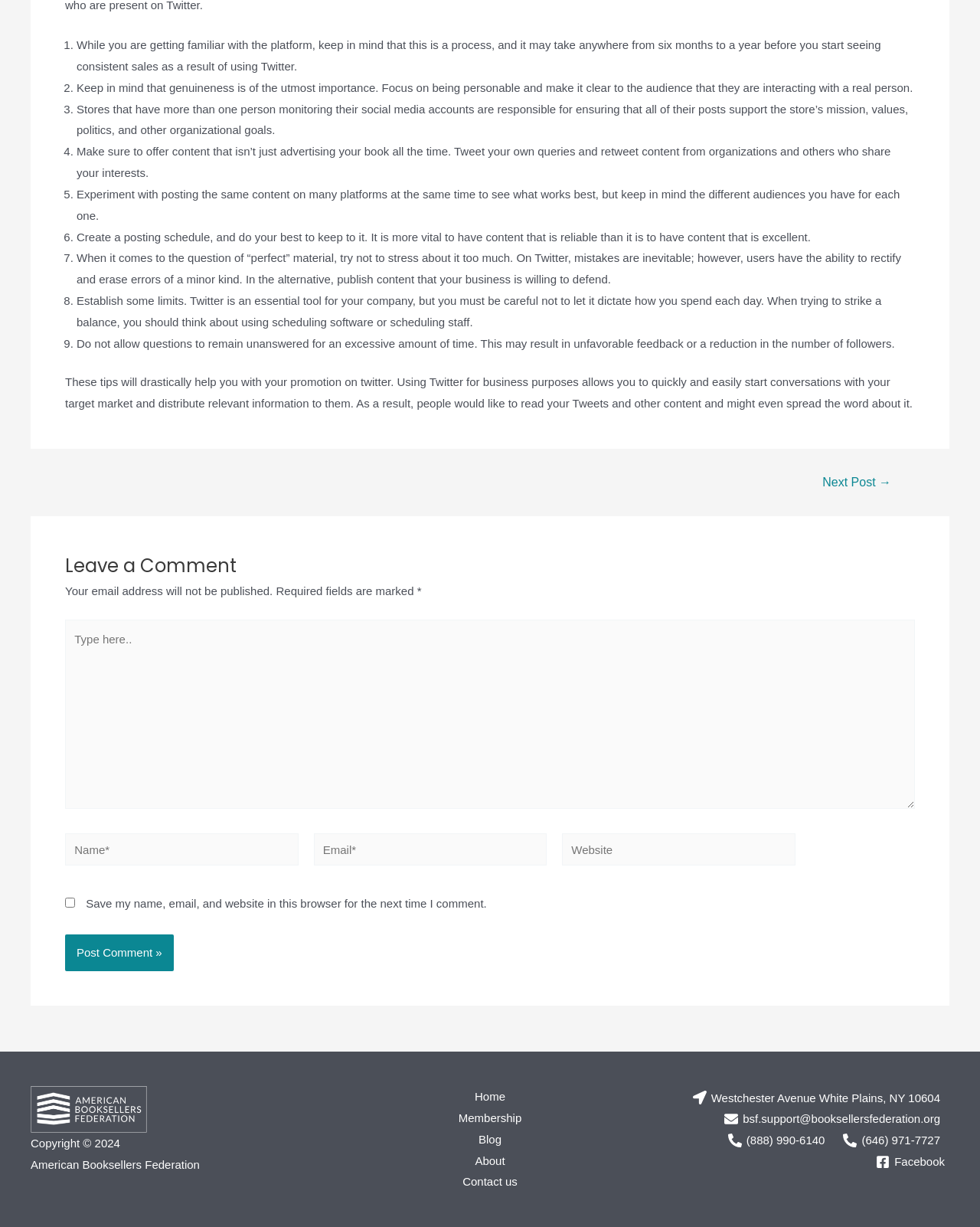Find the bounding box coordinates of the clickable element required to execute the following instruction: "Click on the 'Facebook' link". Provide the coordinates as four float numbers between 0 and 1, i.e., [left, top, right, bottom].

[0.889, 0.941, 0.969, 0.952]